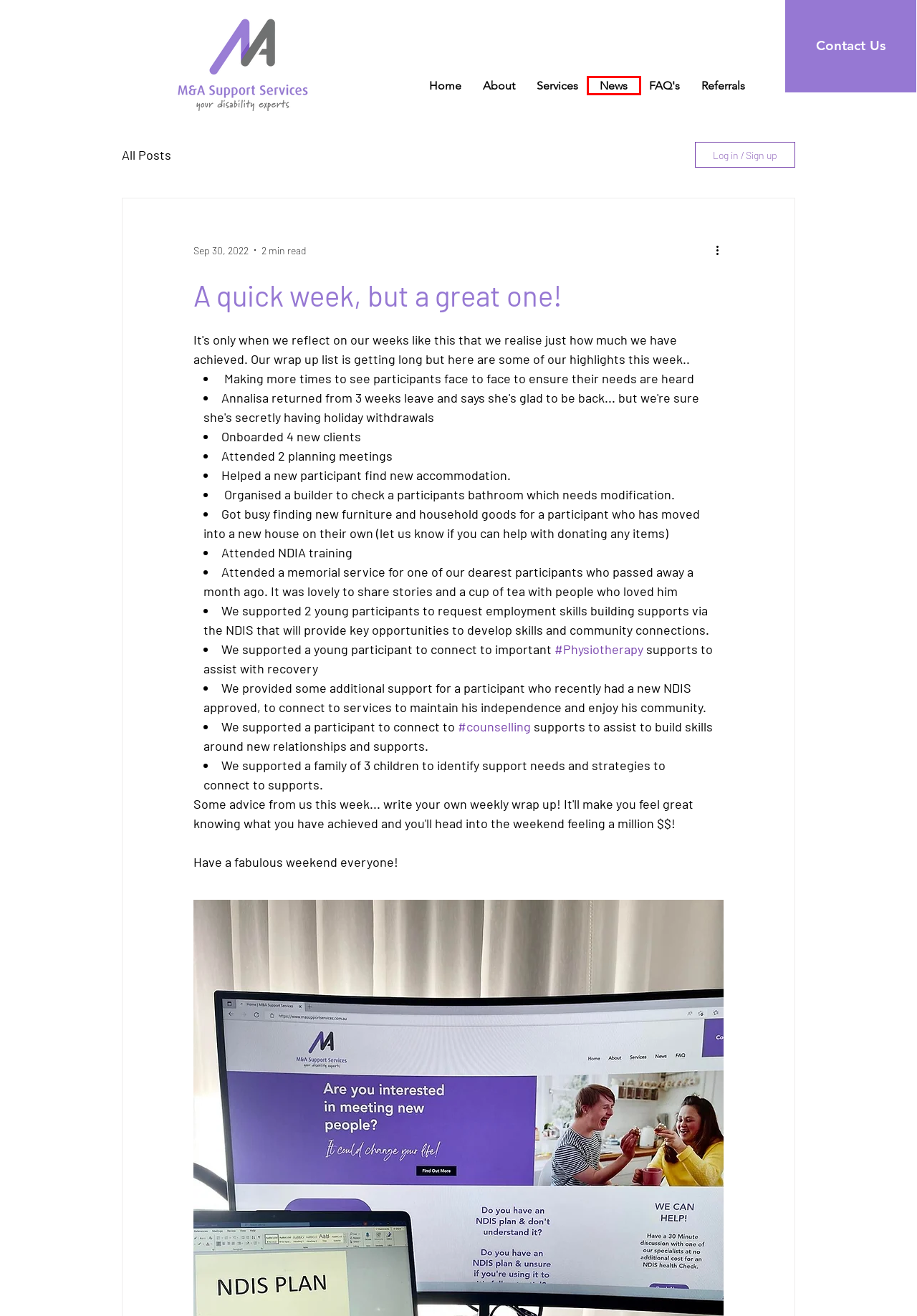A screenshot of a webpage is given, marked with a red bounding box around a UI element. Please select the most appropriate webpage description that fits the new page after clicking the highlighted element. Here are the candidates:
A. Welcome to the team Mia!!
B. Home | M&A Support Services
C. Services | M&A Support Services
D. Contact Us | M&A Support Services
E. Referrals | M&A Support Services
F. FAQ's | M&A Support Services
G. News | M&A Support Services
H. About | M&A Support Services

G